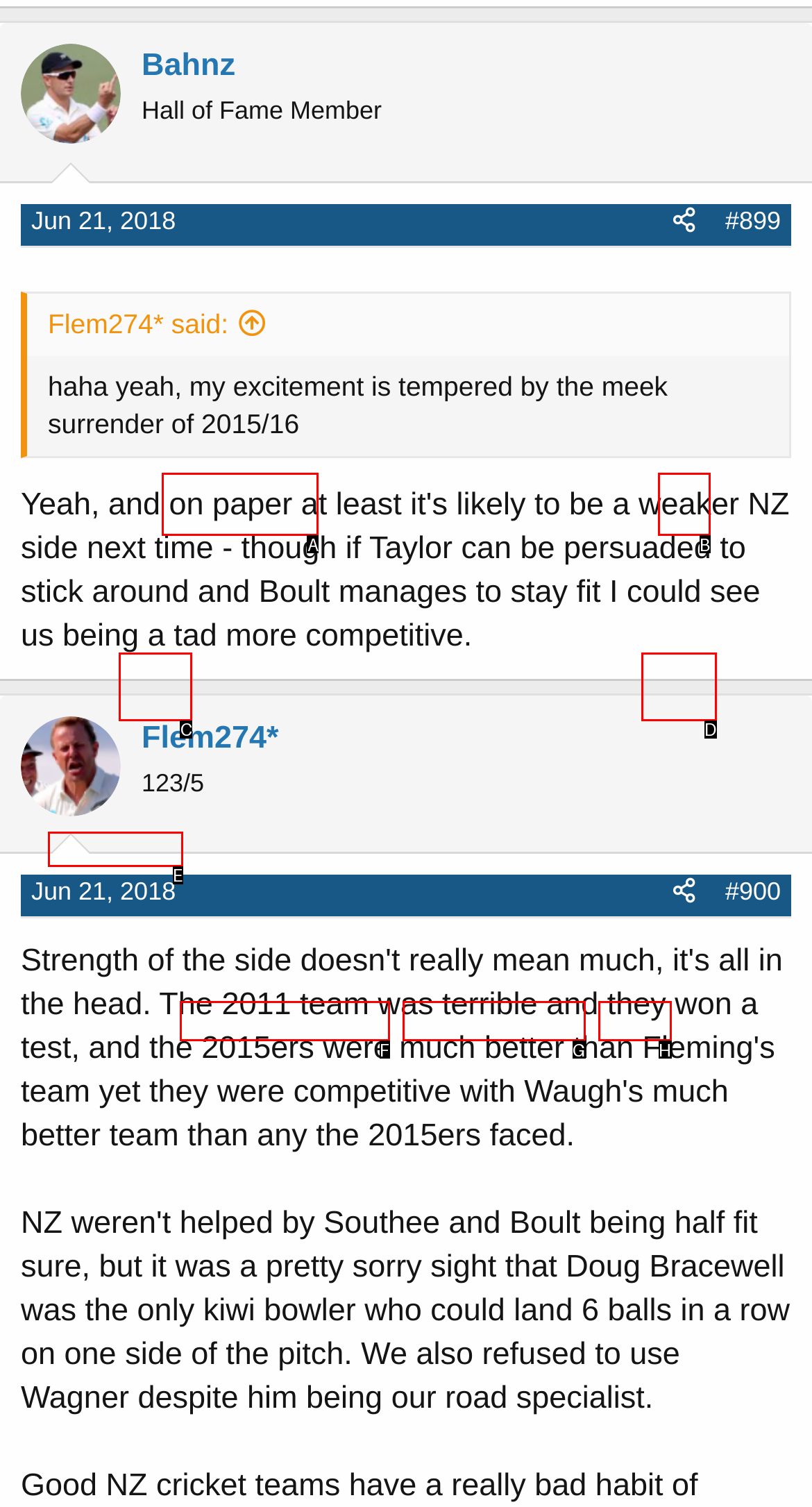Point out the UI element to be clicked for this instruction: Go to the 'Cricket Chat' forum. Provide the answer as the letter of the chosen element.

E